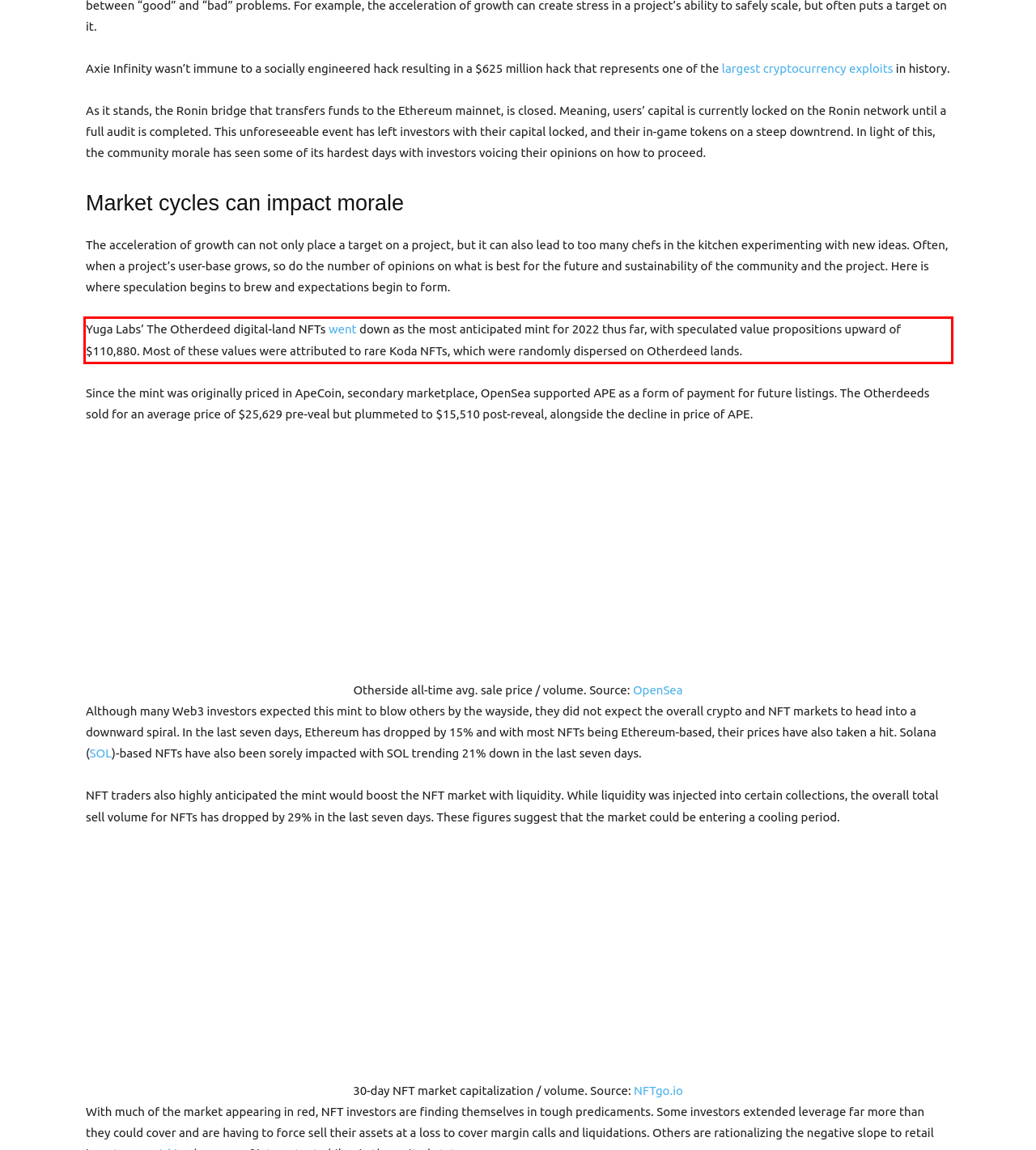You are provided with a screenshot of a webpage that includes a UI element enclosed in a red rectangle. Extract the text content inside this red rectangle.

Yuga Labs’ The Otherdeed digital-land NFTs went down as the most anticipated mint for 2022 thus far, with speculated value propositions upward of $110,880. Most of these values were attributed to rare Koda NFTs, which were randomly dispersed on Otherdeed lands.